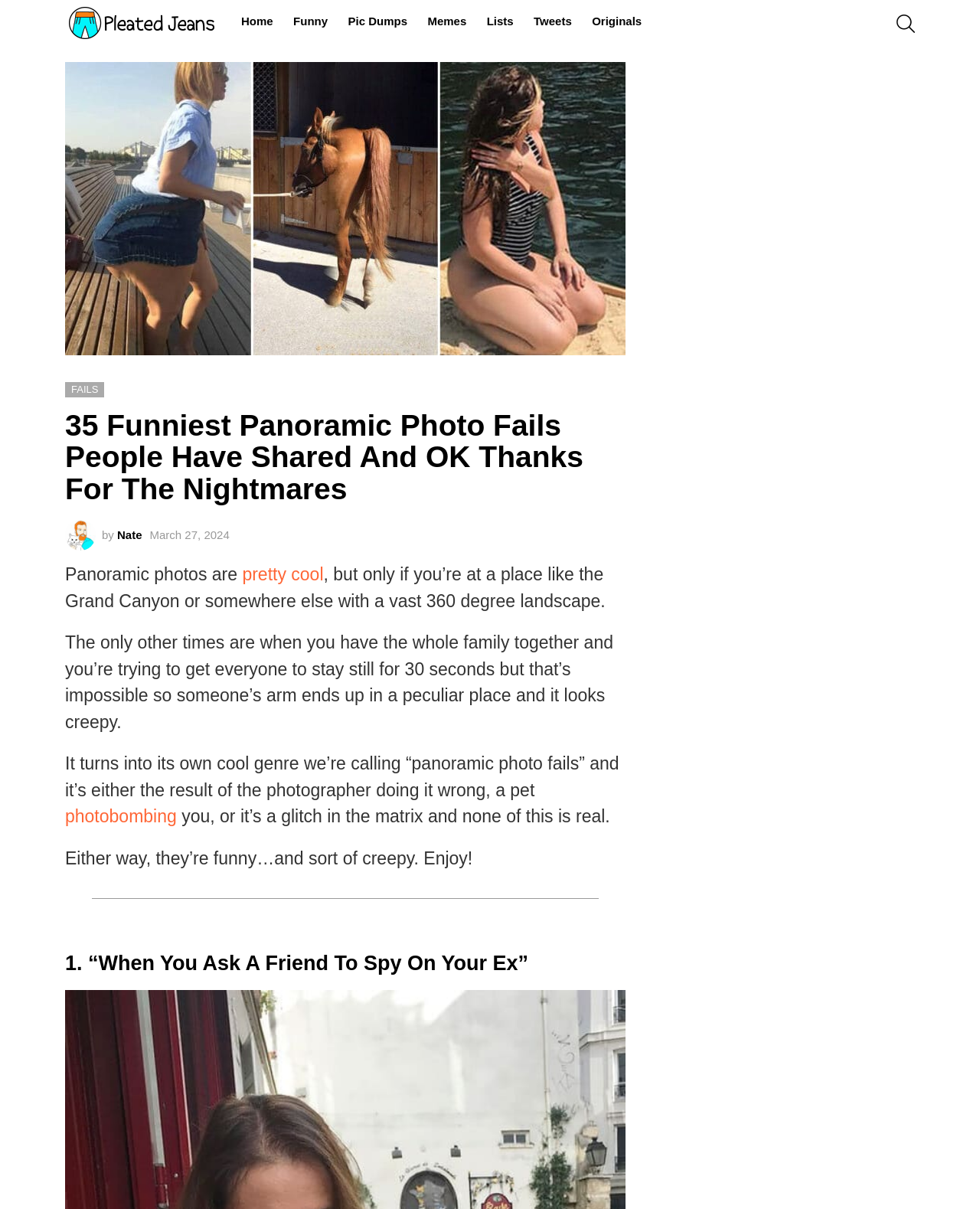What is the author's name?
With the help of the image, please provide a detailed response to the question.

I determined the answer by looking at the byline of the article, which mentions 'by Nate Nate'.